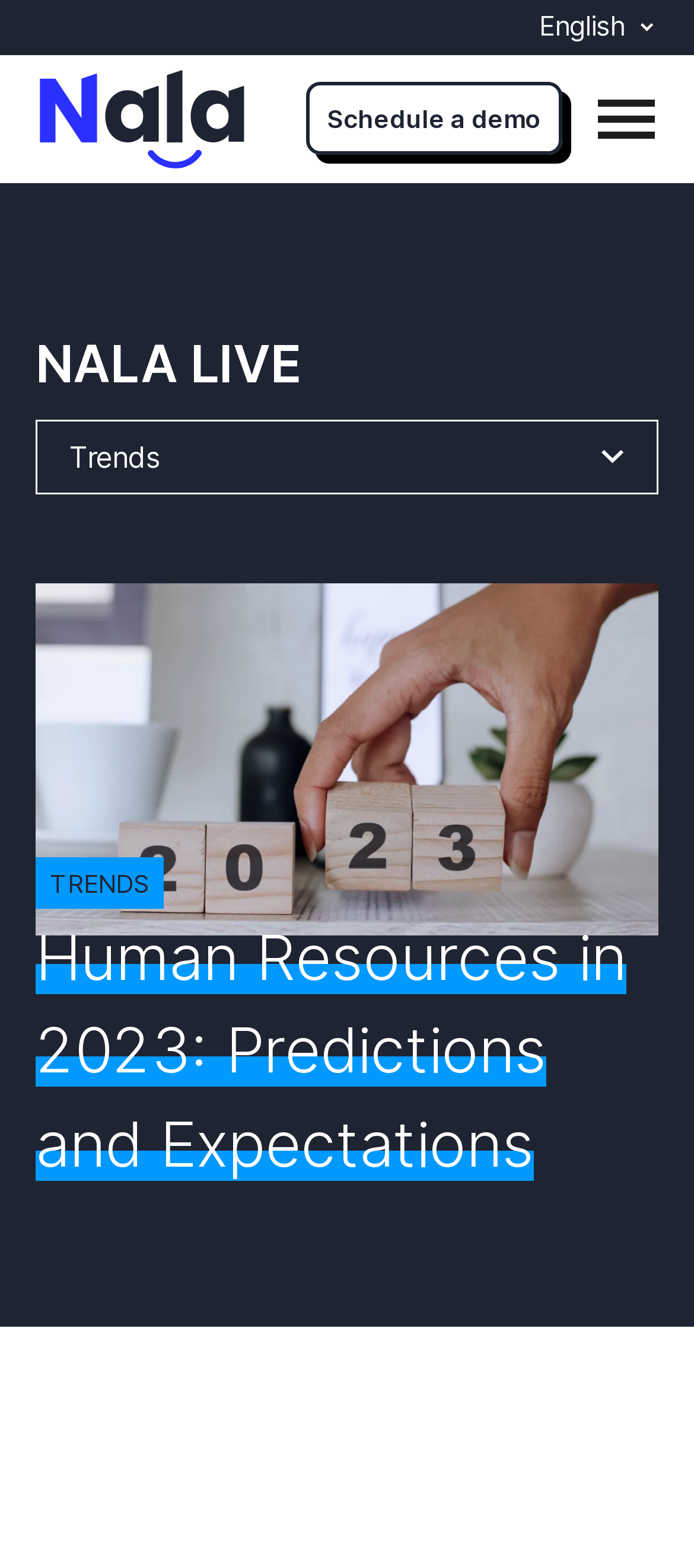What is the name of the event or conference?
Please provide a full and detailed response to the question.

The webpage has a heading 'NALA LIVE', which appears to be the name of an event or conference.